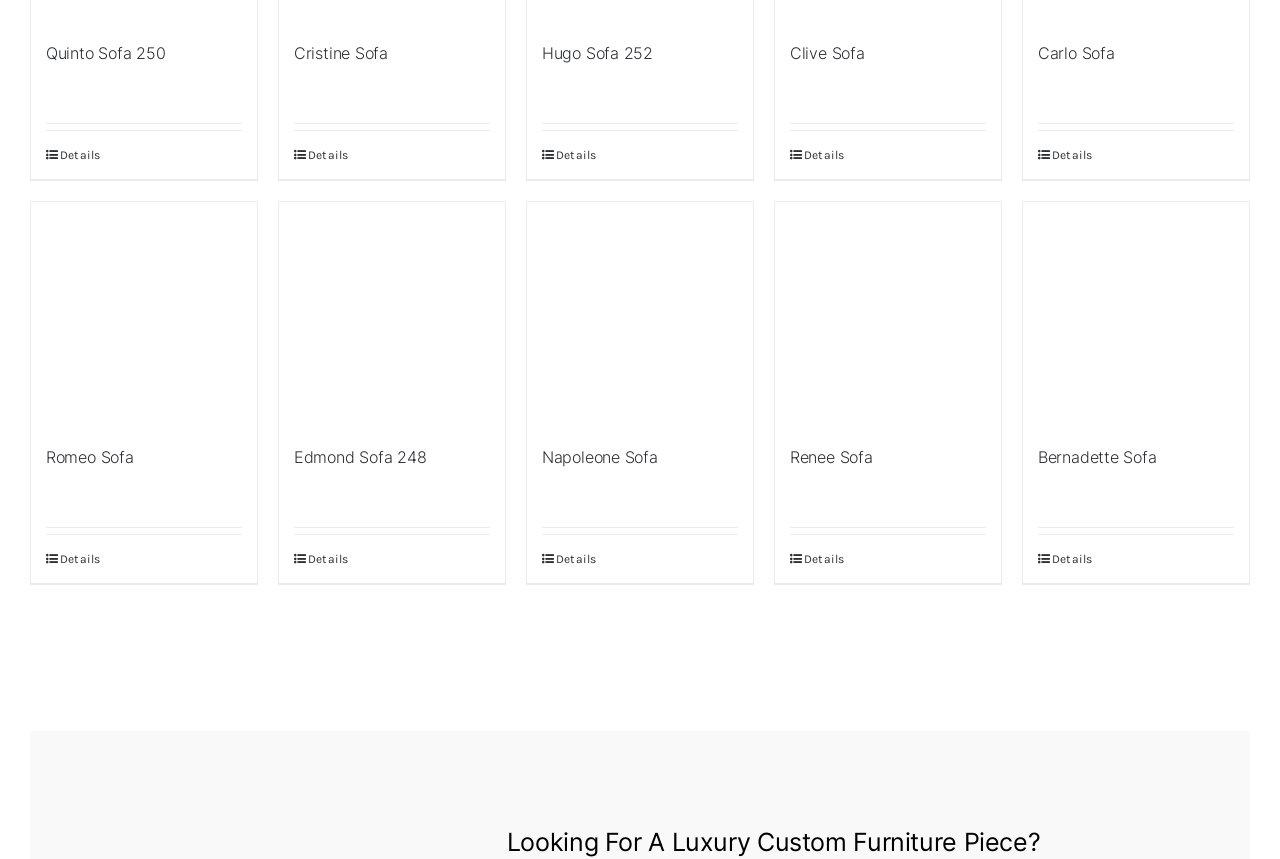Provide the bounding box coordinates for the UI element described in this sentence: "parent_node: Napoleone Sofa aria-label="Napoleone Sofa"". The coordinates should be four float values between 0 and 1, i.e., [left, top, right, bottom].

[0.412, 0.235, 0.588, 0.498]